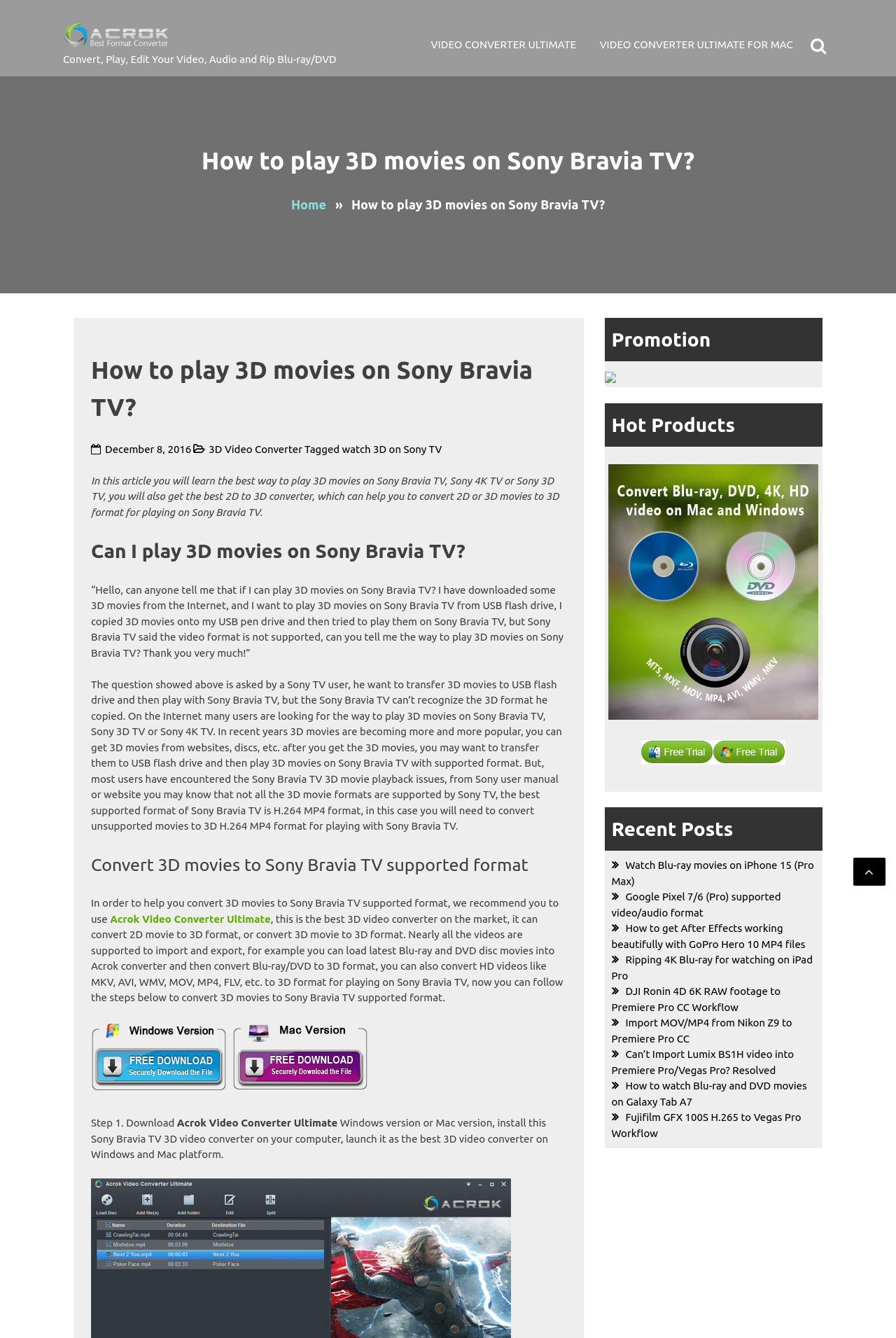How can I convert 2D movies to 3D format for Sony Bravia TV?
Answer with a single word or short phrase according to what you see in the image.

Use Acrok Video Converter Ultimate